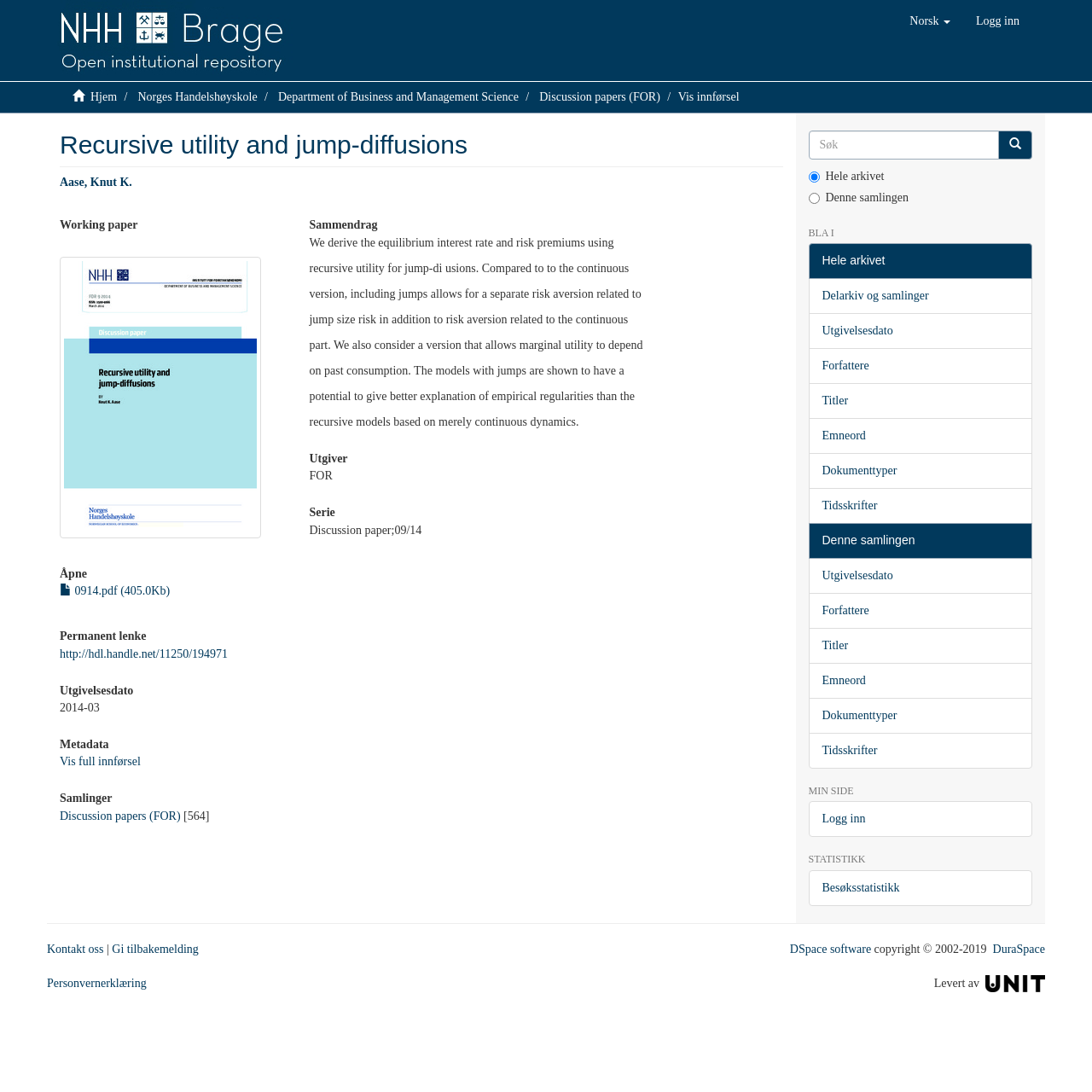Kindly provide the bounding box coordinates of the section you need to click on to fulfill the given instruction: "Search for something".

[0.74, 0.12, 0.915, 0.146]